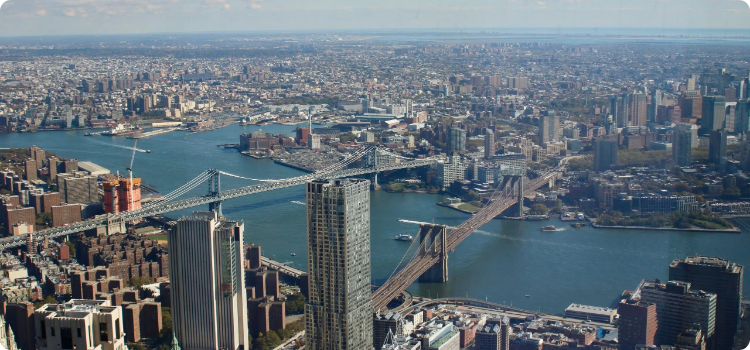What is the essence of urban life captured in the scene?
Based on the image, give a concise answer in the form of a single word or short phrase.

Dynamic nature